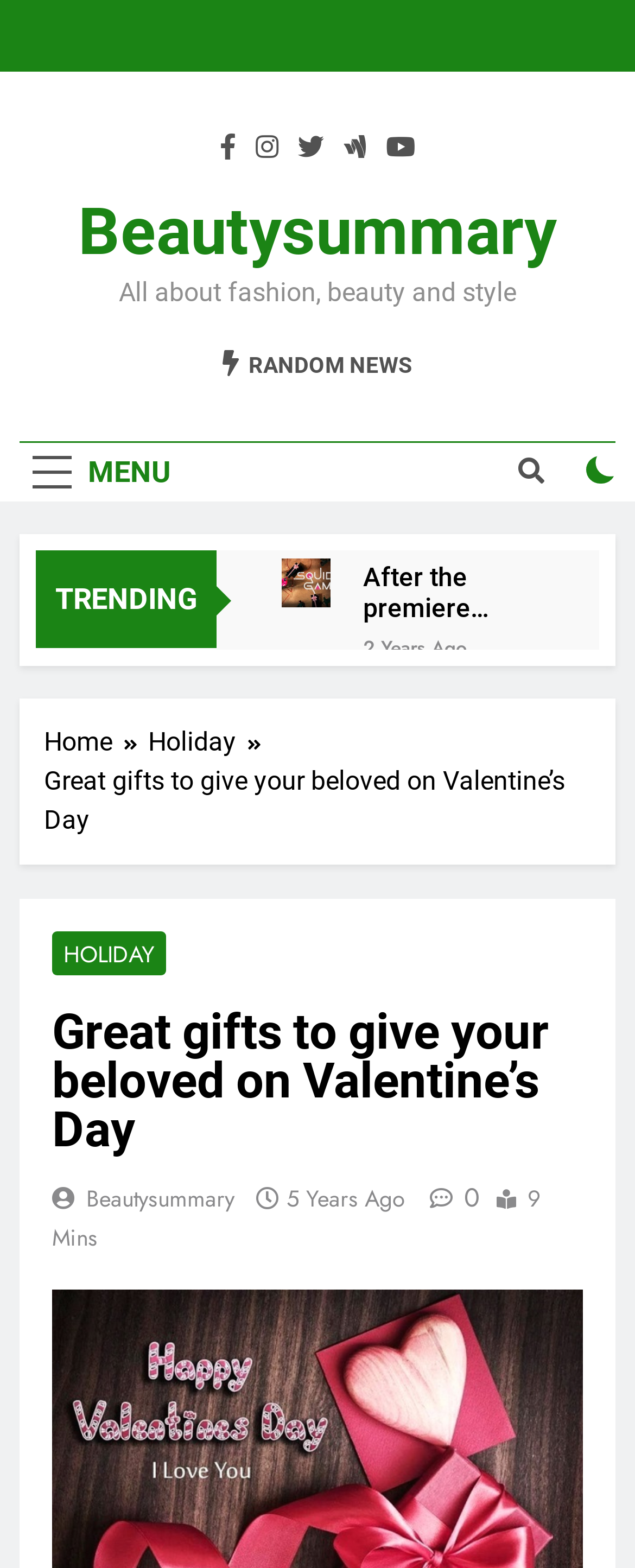Identify the webpage's primary heading and generate its text.

Great gifts to give your beloved on Valentine’s Day